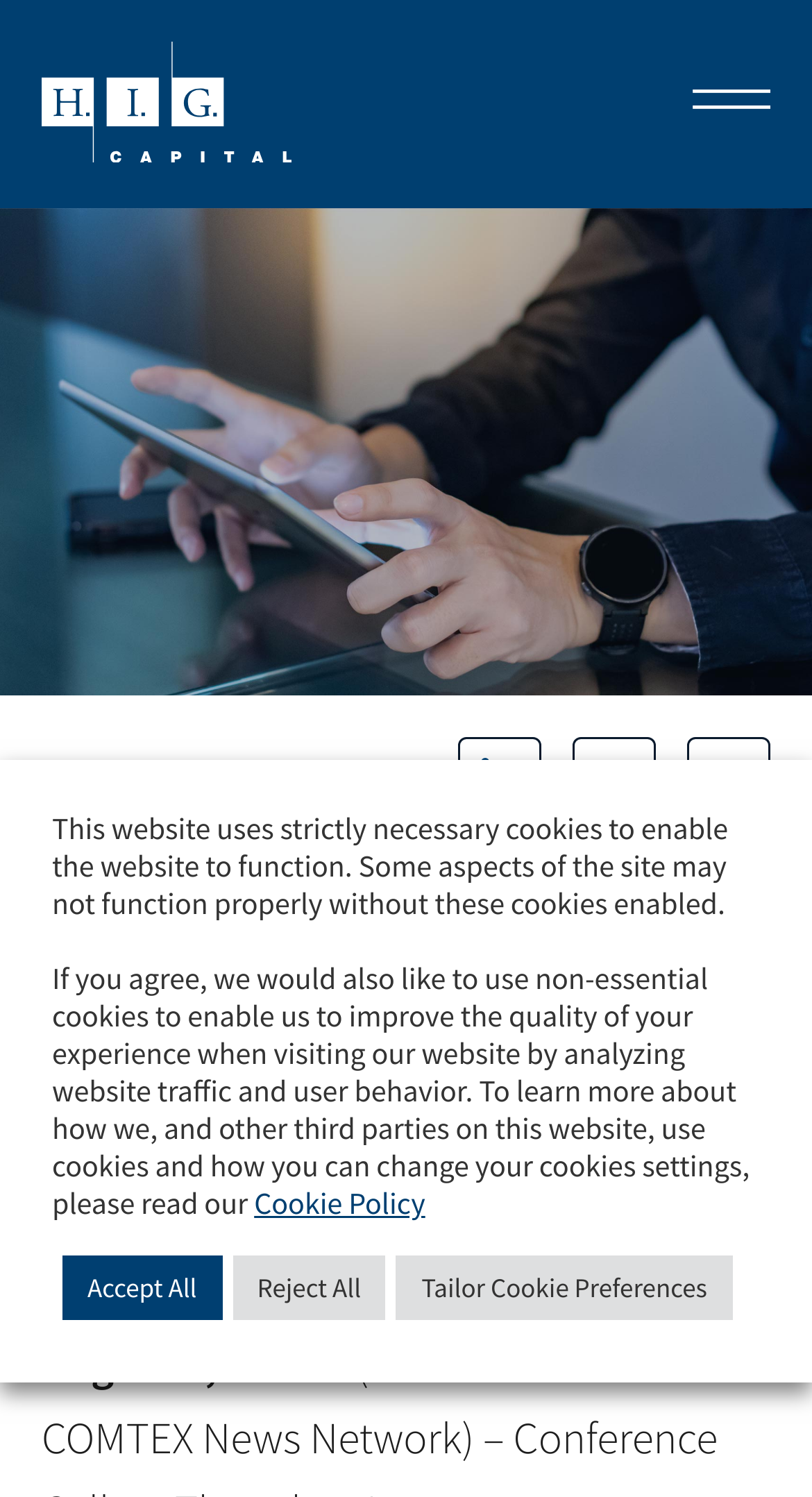Please specify the bounding box coordinates in the format (top-left x, top-left y, bottom-right x, bottom-right y), with values ranging from 0 to 1. Identify the bounding box for the UI component described as follows: Facebook

[0.846, 0.492, 0.949, 0.548]